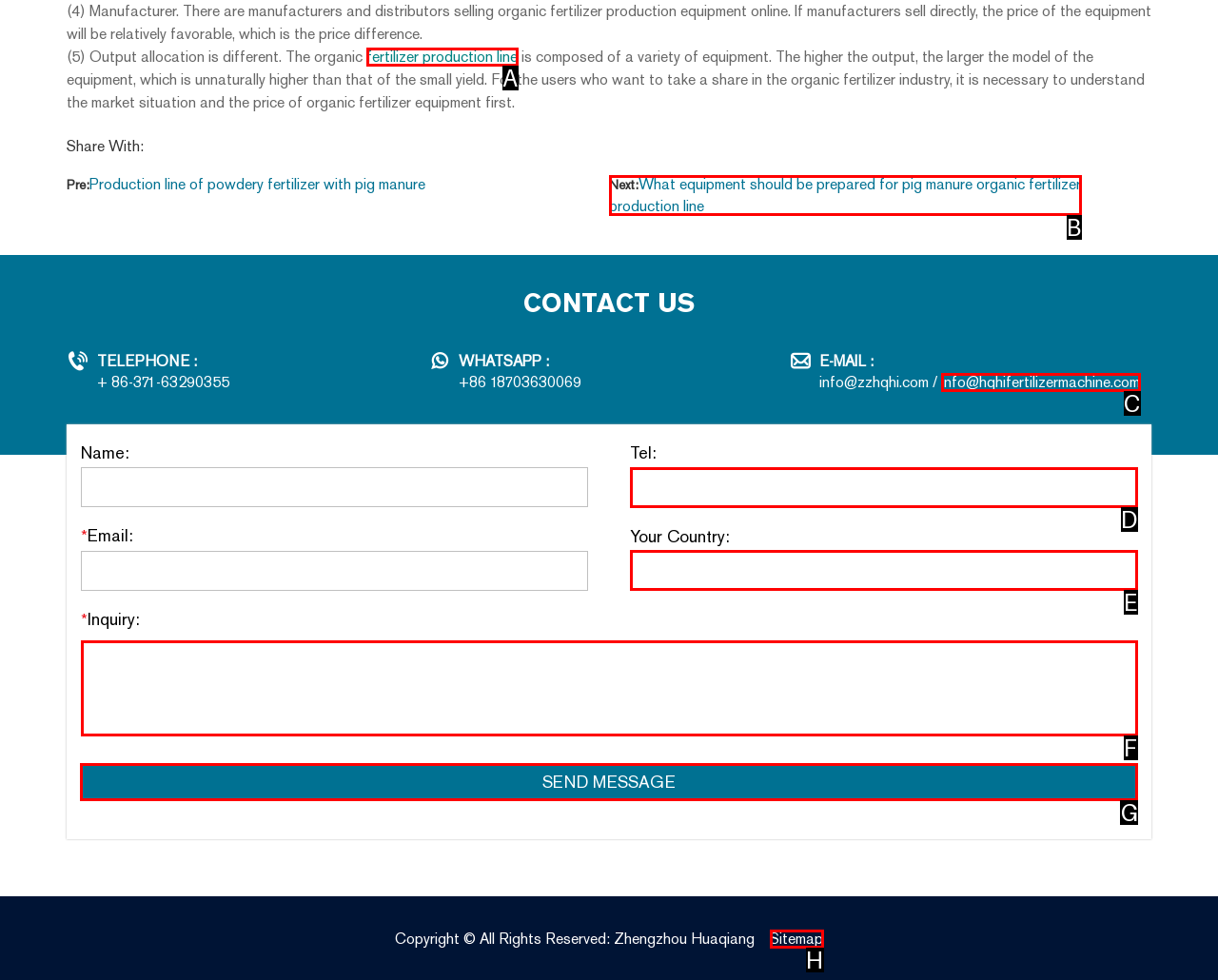Identify the HTML element to click to execute this task: Click the 'Send Message' button Respond with the letter corresponding to the proper option.

G